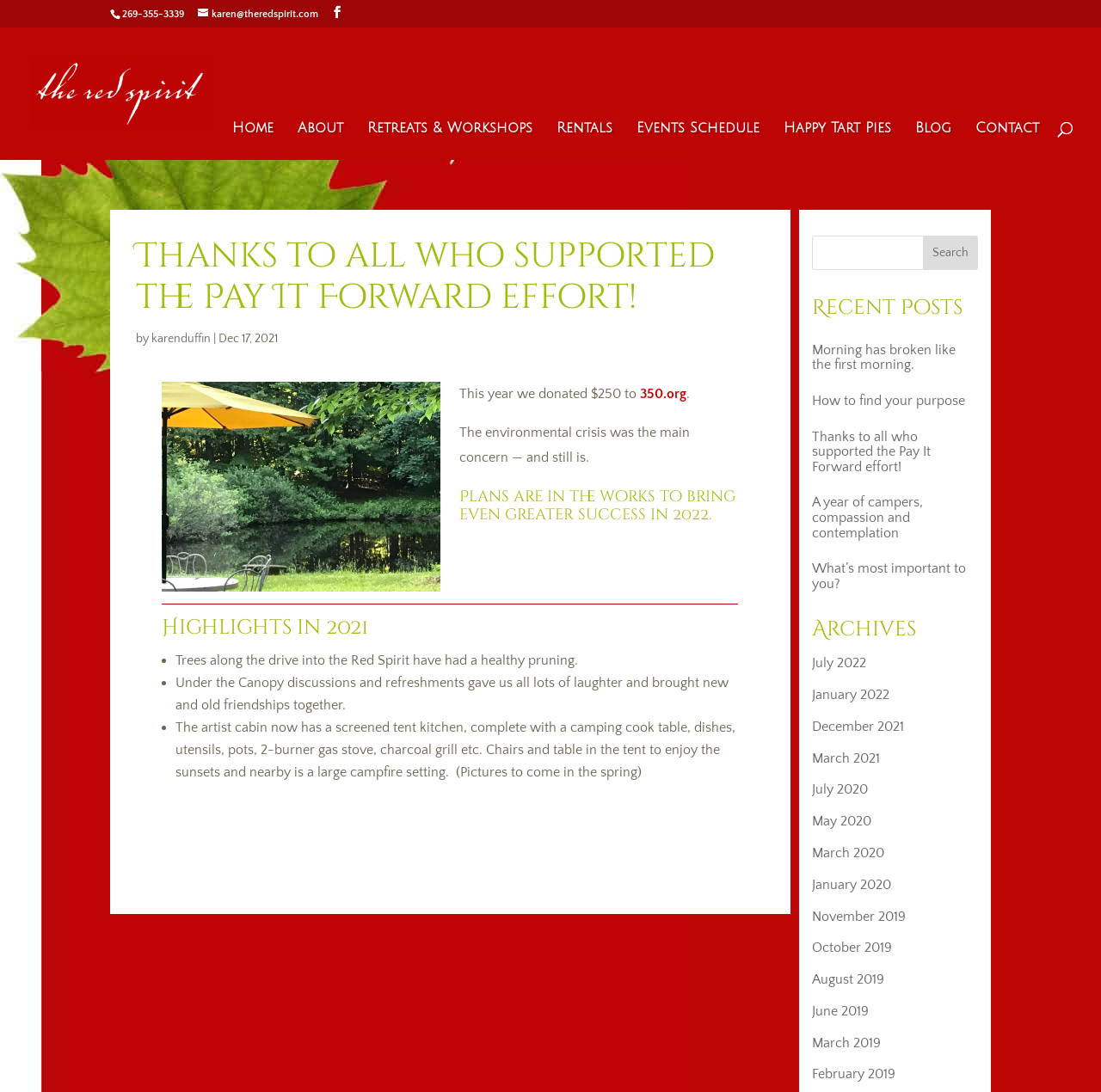What is the name of the author of the latest article?
Give a single word or phrase as your answer by examining the image.

karenduffin